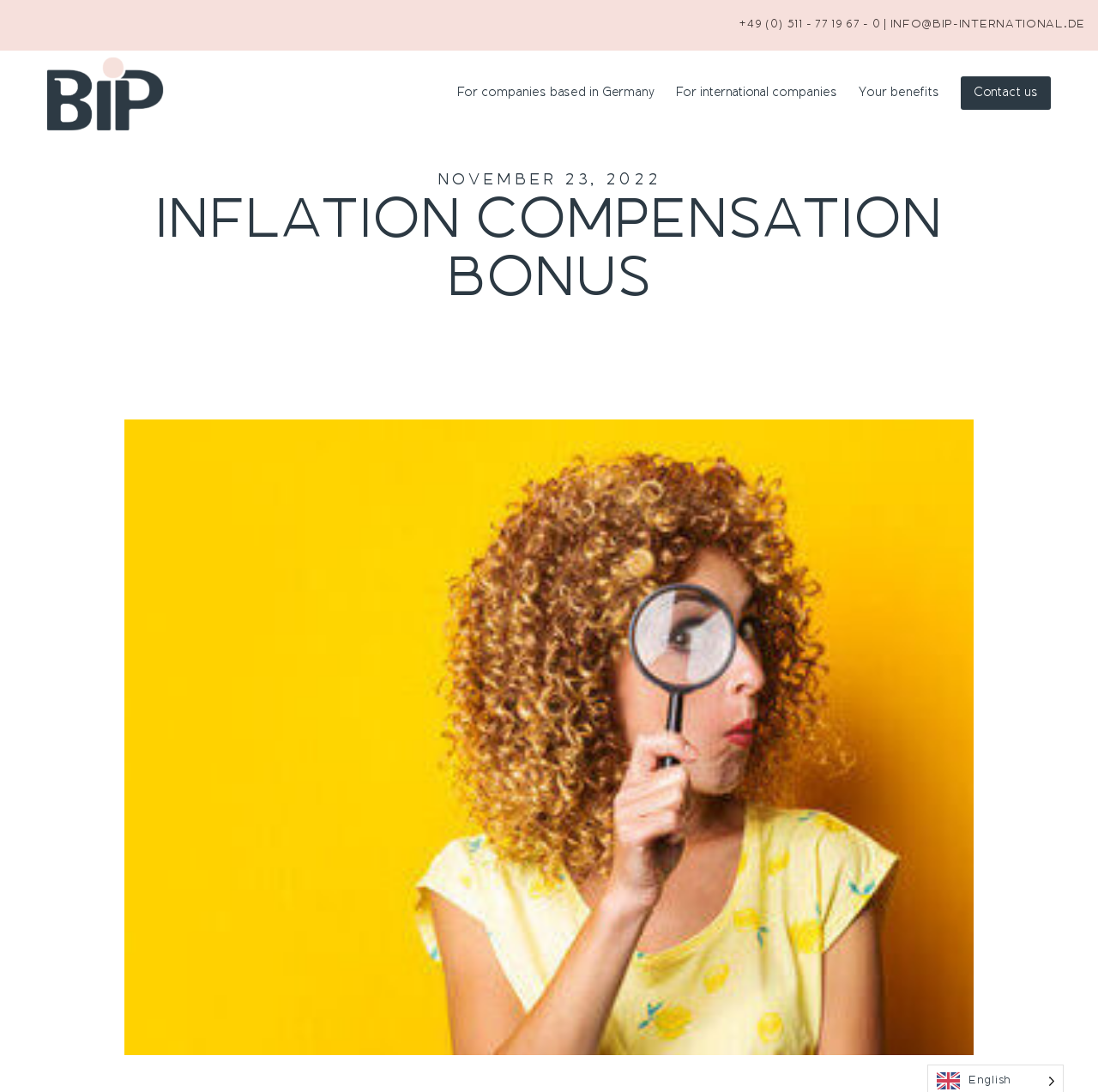What is the phone number?
Examine the image closely and answer the question with as much detail as possible.

I found the phone number by looking at the link element with the text '+49 (0) 511 - 77 19 67 - 0' which is located at the top of the webpage.